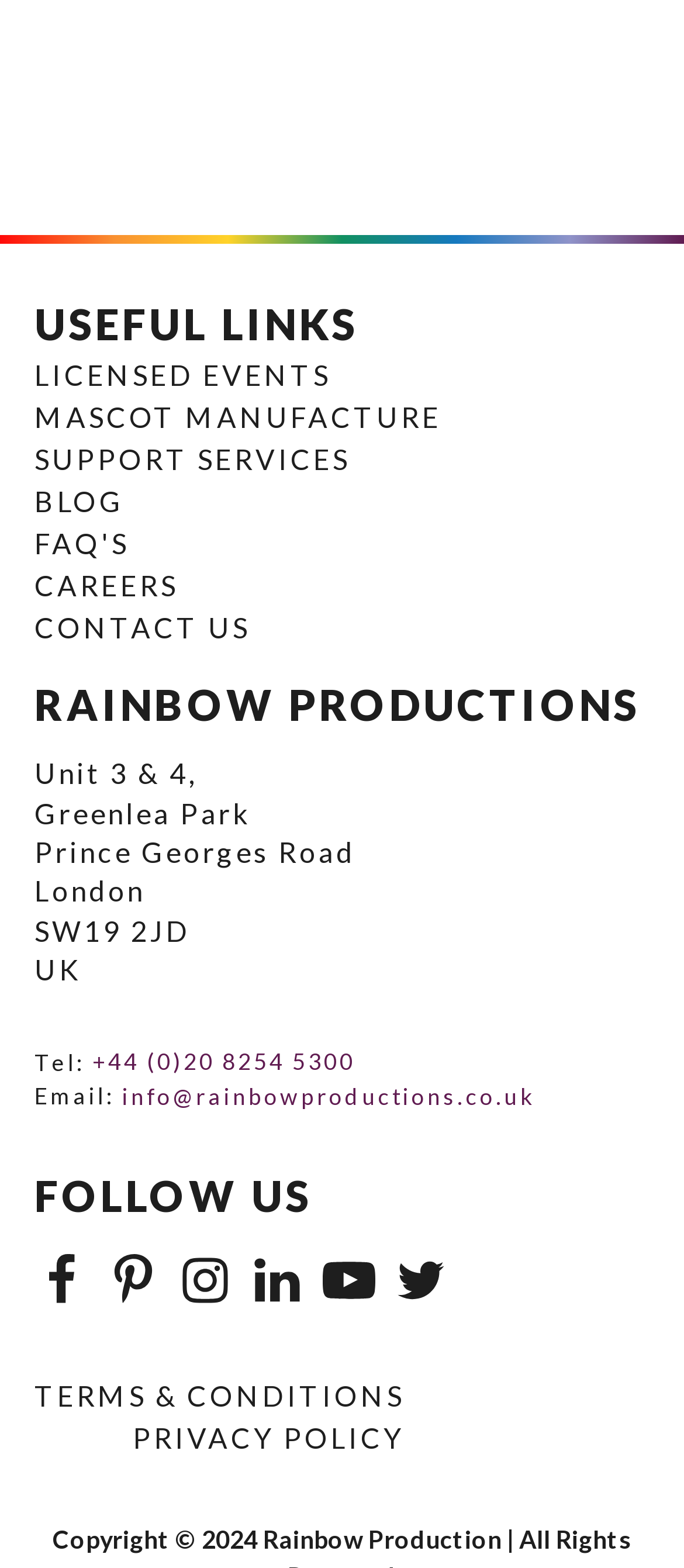Find the bounding box of the web element that fits this description: "info@rainbowproductions.co.uk".

[0.178, 0.69, 0.783, 0.708]